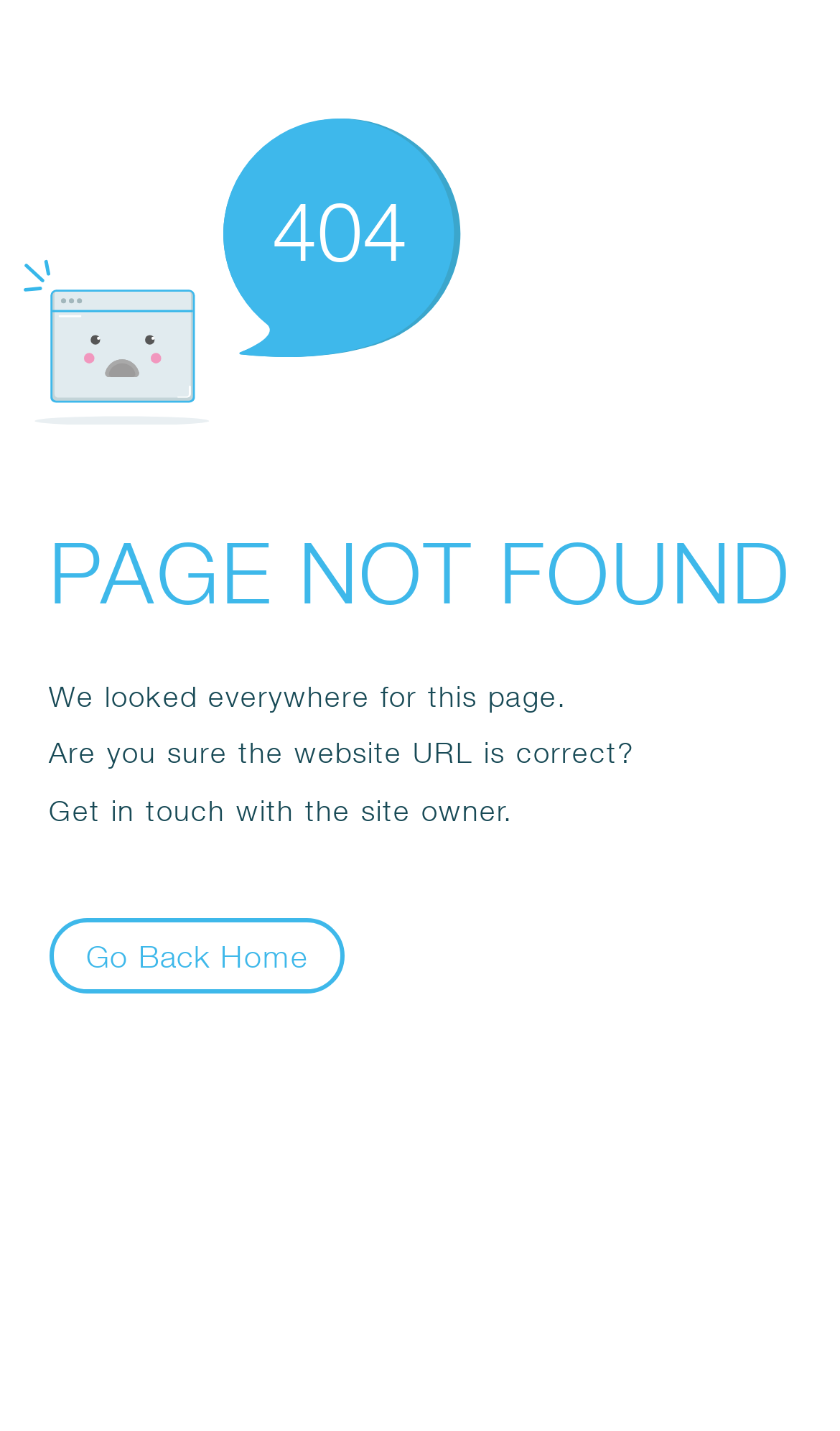Illustrate the webpage with a detailed description.

The webpage displays an error message, prominently featuring the text "404" in a large font size, positioned near the top center of the page. Below this, the text "PAGE NOT FOUND" is displayed in a slightly smaller font size, spanning almost the entire width of the page. 

Following this, there are three paragraphs of text. The first paragraph reads "We looked everywhere for this page." The second paragraph asks "Are you sure the website URL is correct?" The third paragraph suggests "Get in touch with the site owner." These paragraphs are positioned in a vertical sequence, aligned to the left side of the page.

At the bottom left of the page, there is a button labeled "Go Back Home". An SVG icon is positioned at the top left corner of the page, but its contents are not specified.